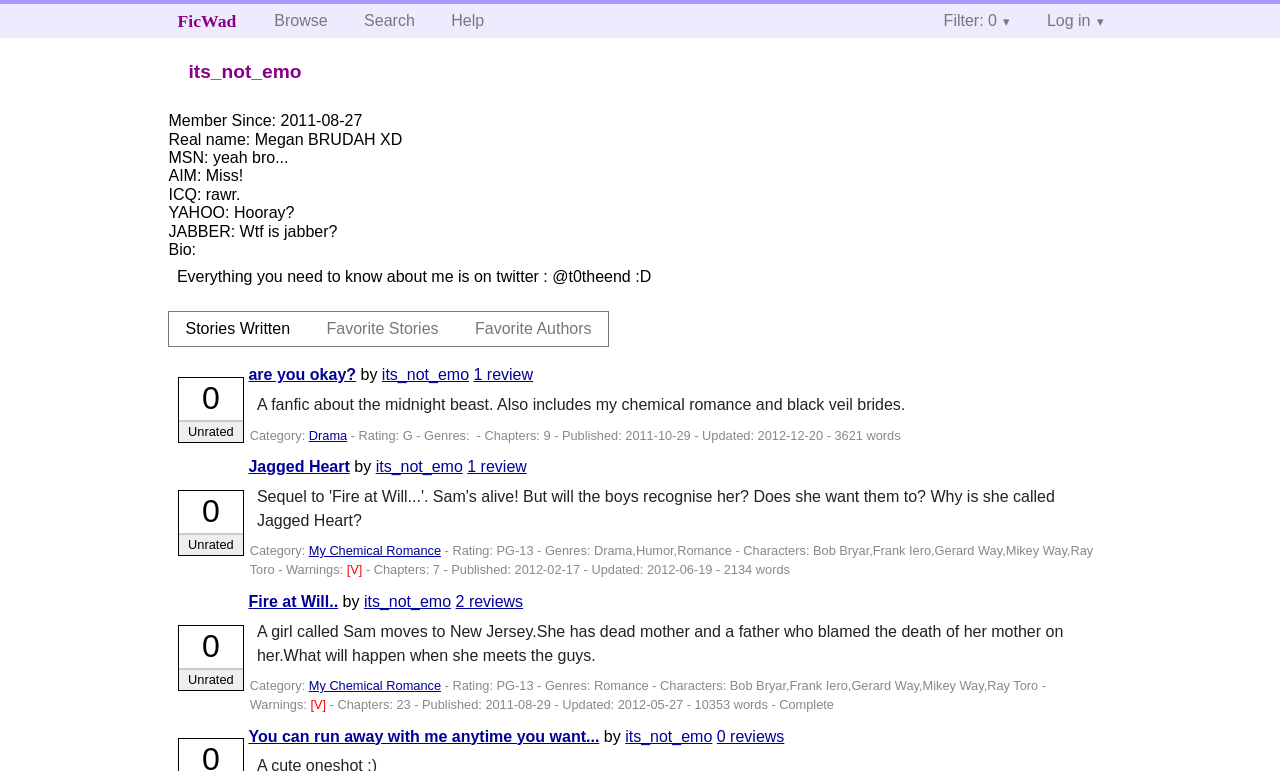Find the bounding box coordinates for the UI element whose description is: "Search". The coordinates should be four float numbers between 0 and 1, in the format [left, top, right, bottom].

[0.272, 0.005, 0.337, 0.05]